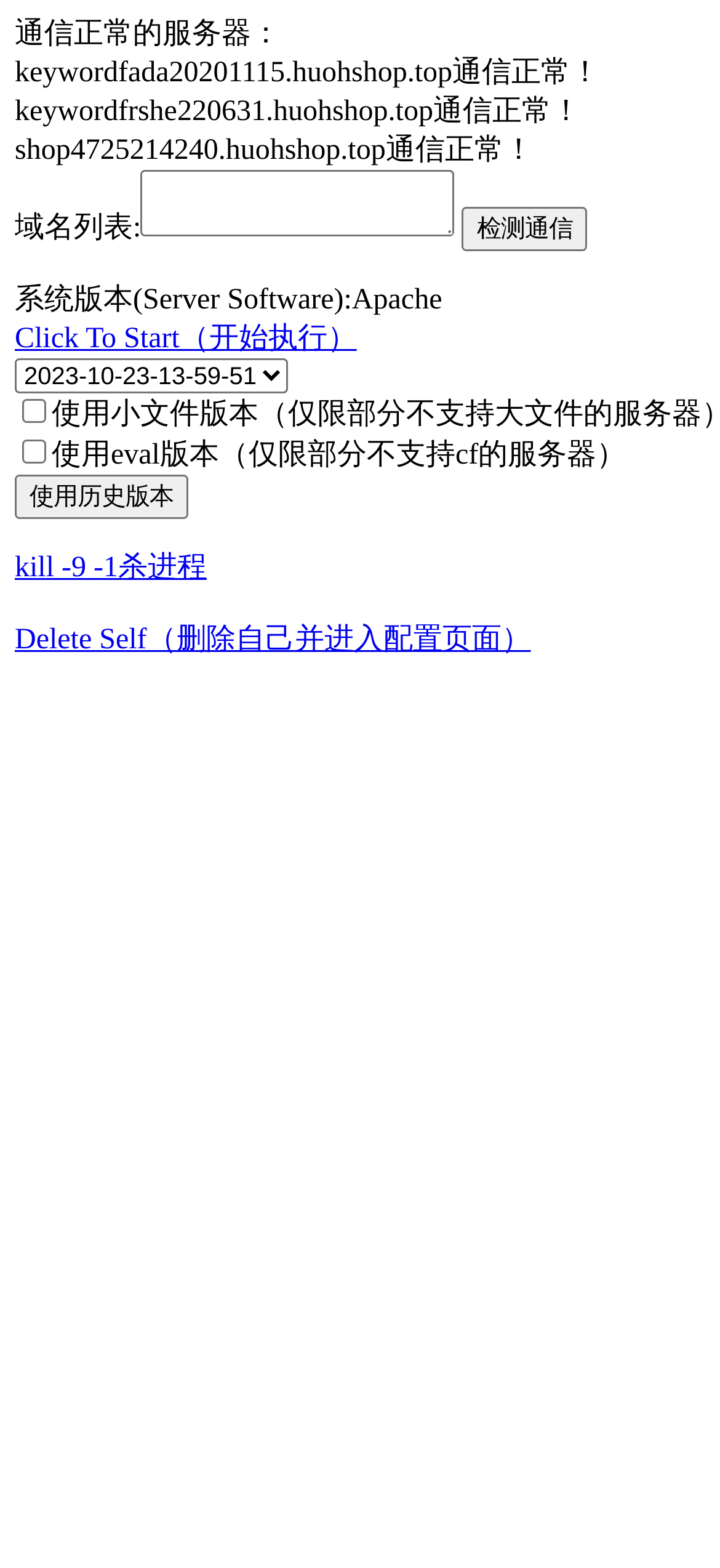Identify the bounding box coordinates of the region that needs to be clicked to carry out this instruction: "View destinations". Provide these coordinates as four float numbers ranging from 0 to 1, i.e., [left, top, right, bottom].

None